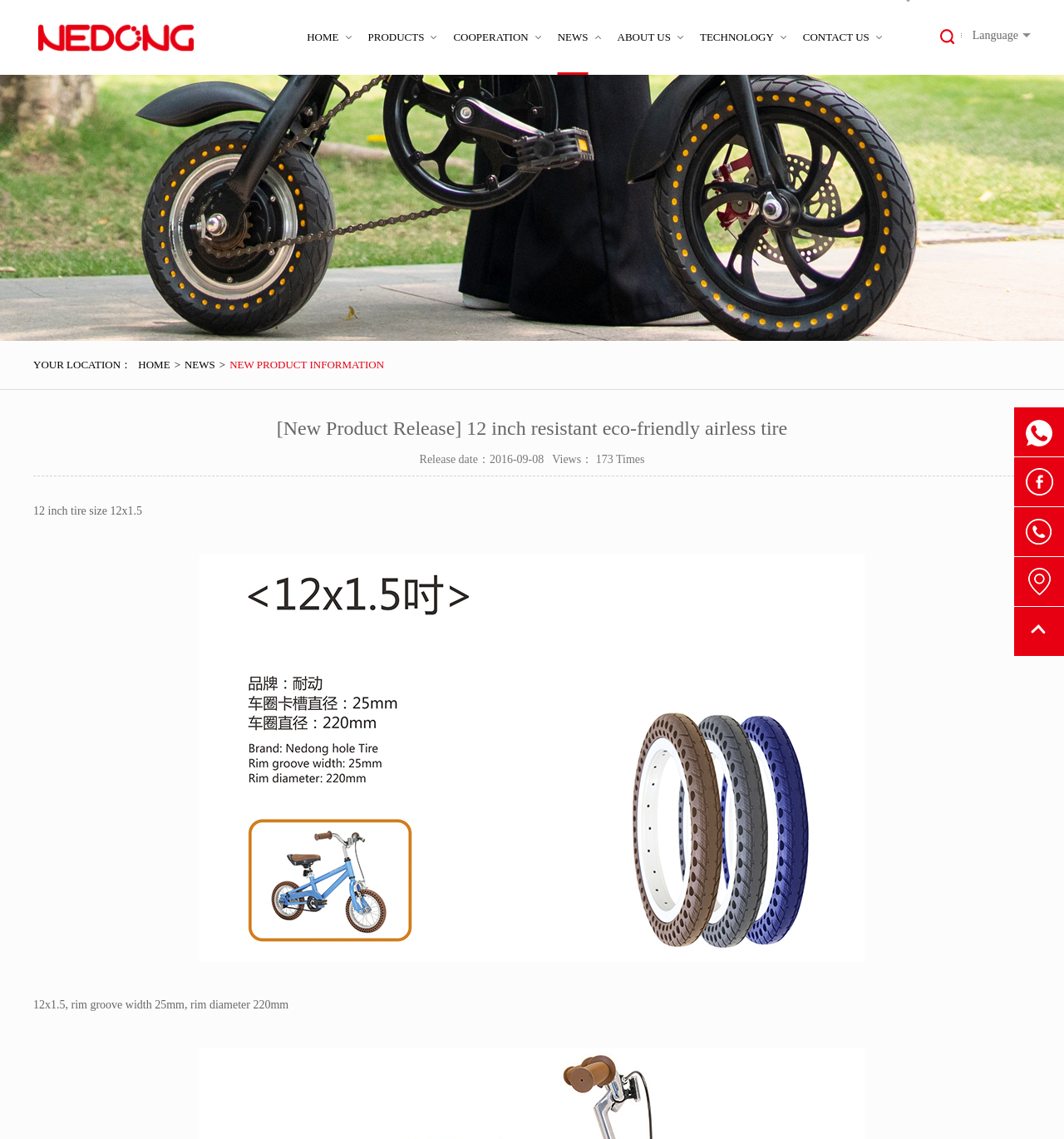Please find the bounding box coordinates of the section that needs to be clicked to achieve this instruction: "Go back to top".

[0.953, 0.533, 1.0, 0.577]